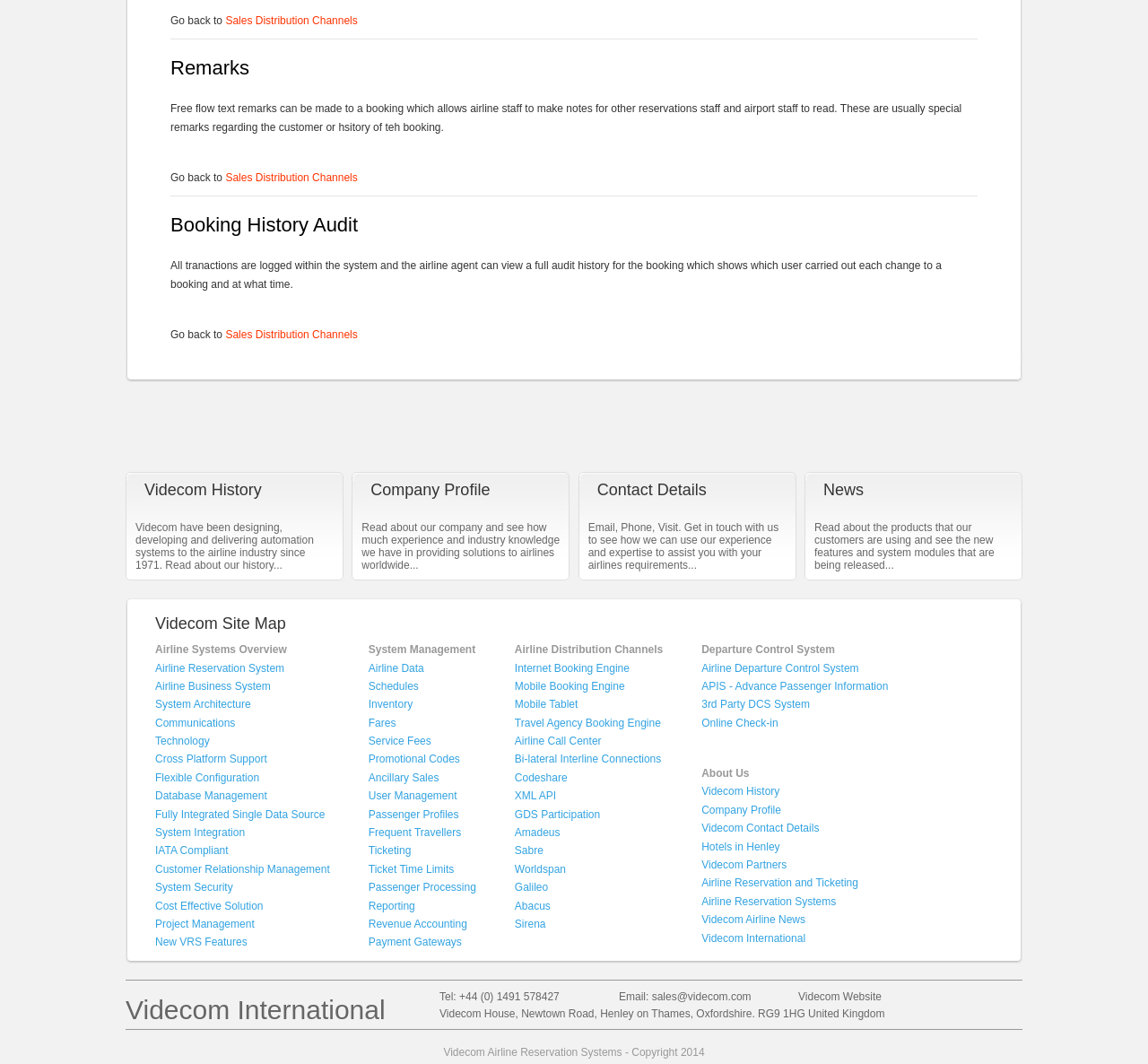What can be read about in the company profile?
Based on the image, answer the question with as much detail as possible.

The webpage suggests that the company profile provides information about Videcom's experience and industry knowledge in providing solutions to airlines worldwide.